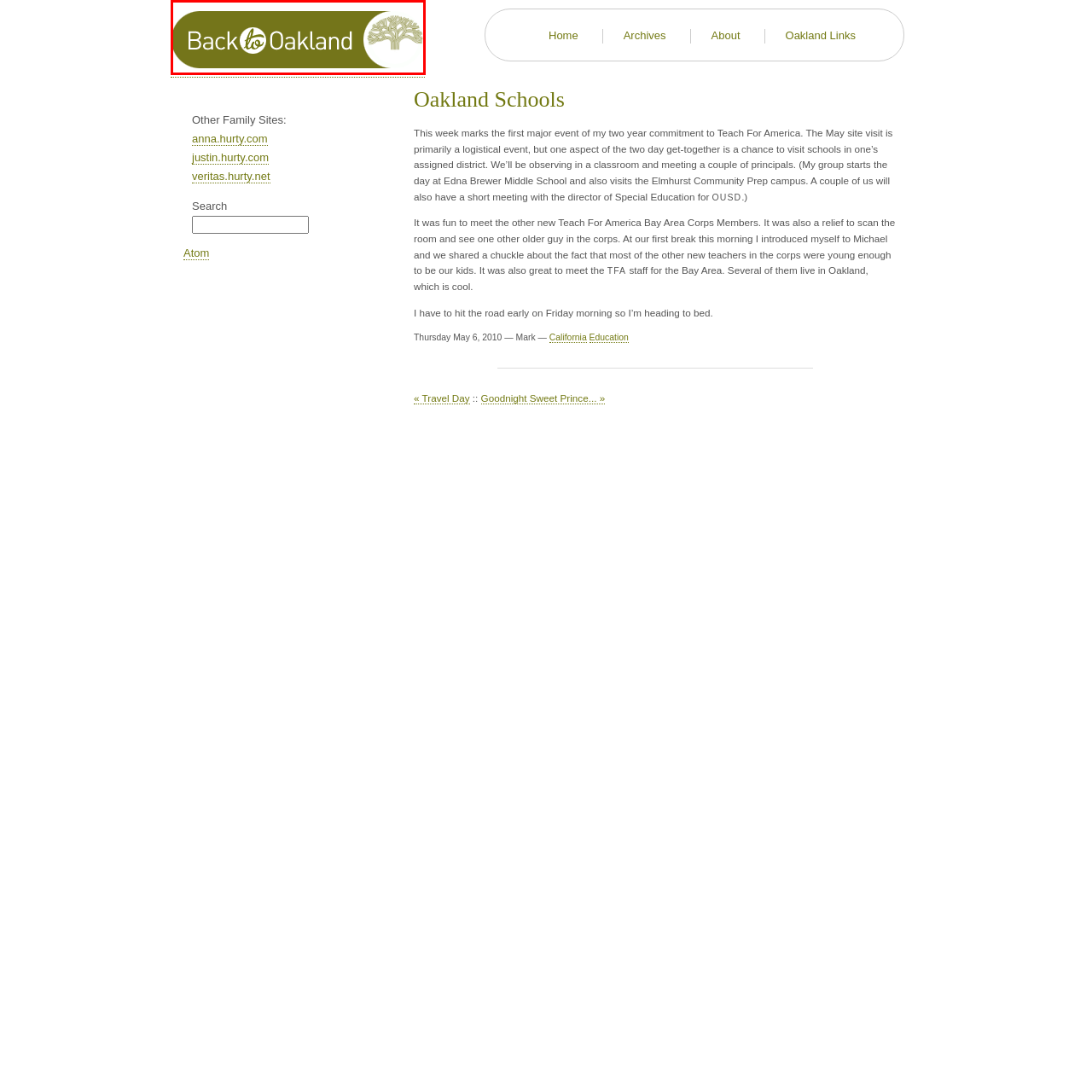Direct your attention to the red-outlined image and answer the question in a word or phrase: What is the icon on the right side of the button?

tree